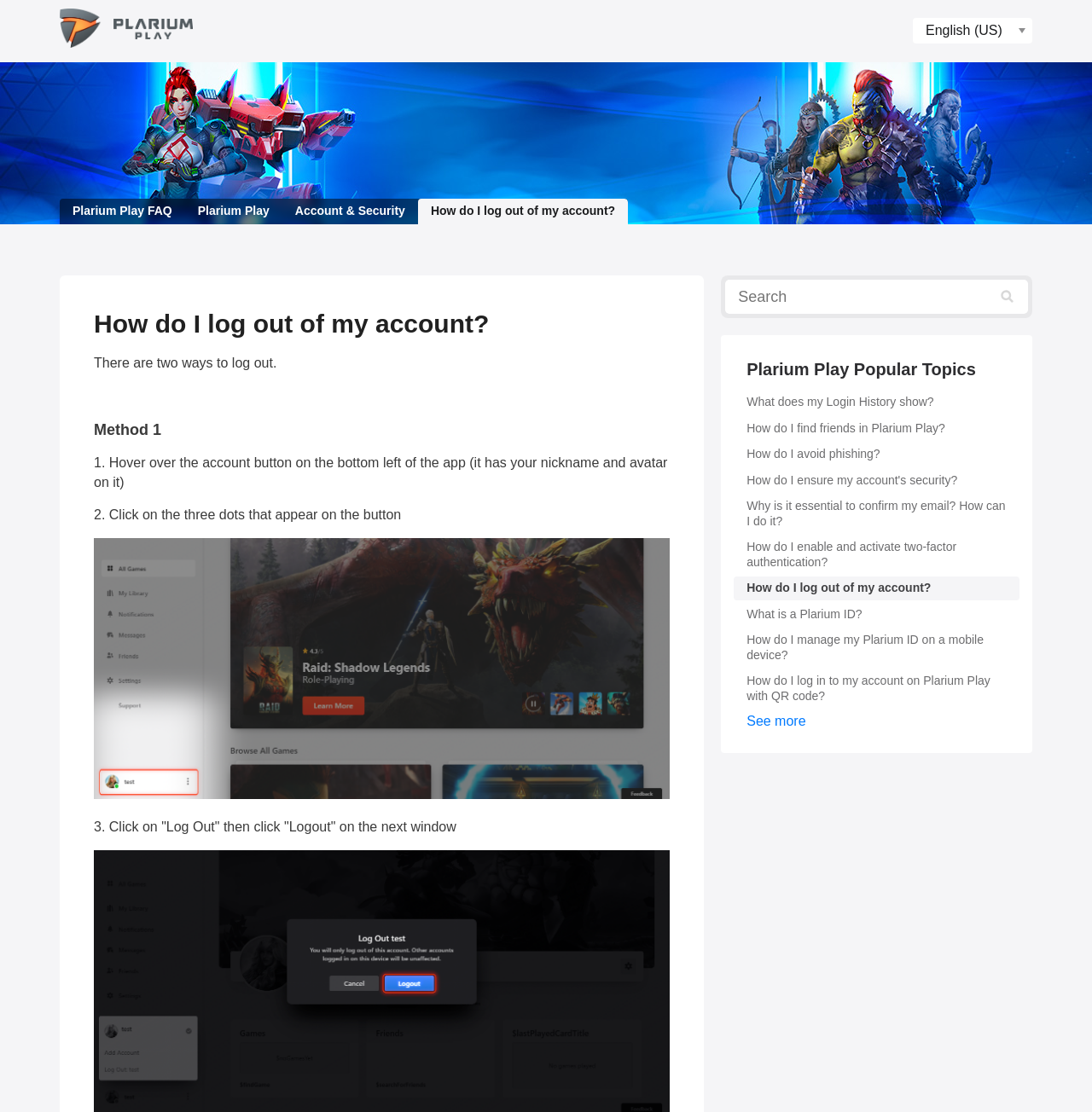Reply to the question with a single word or phrase:
What is the position of the account button in the app?

bottom left